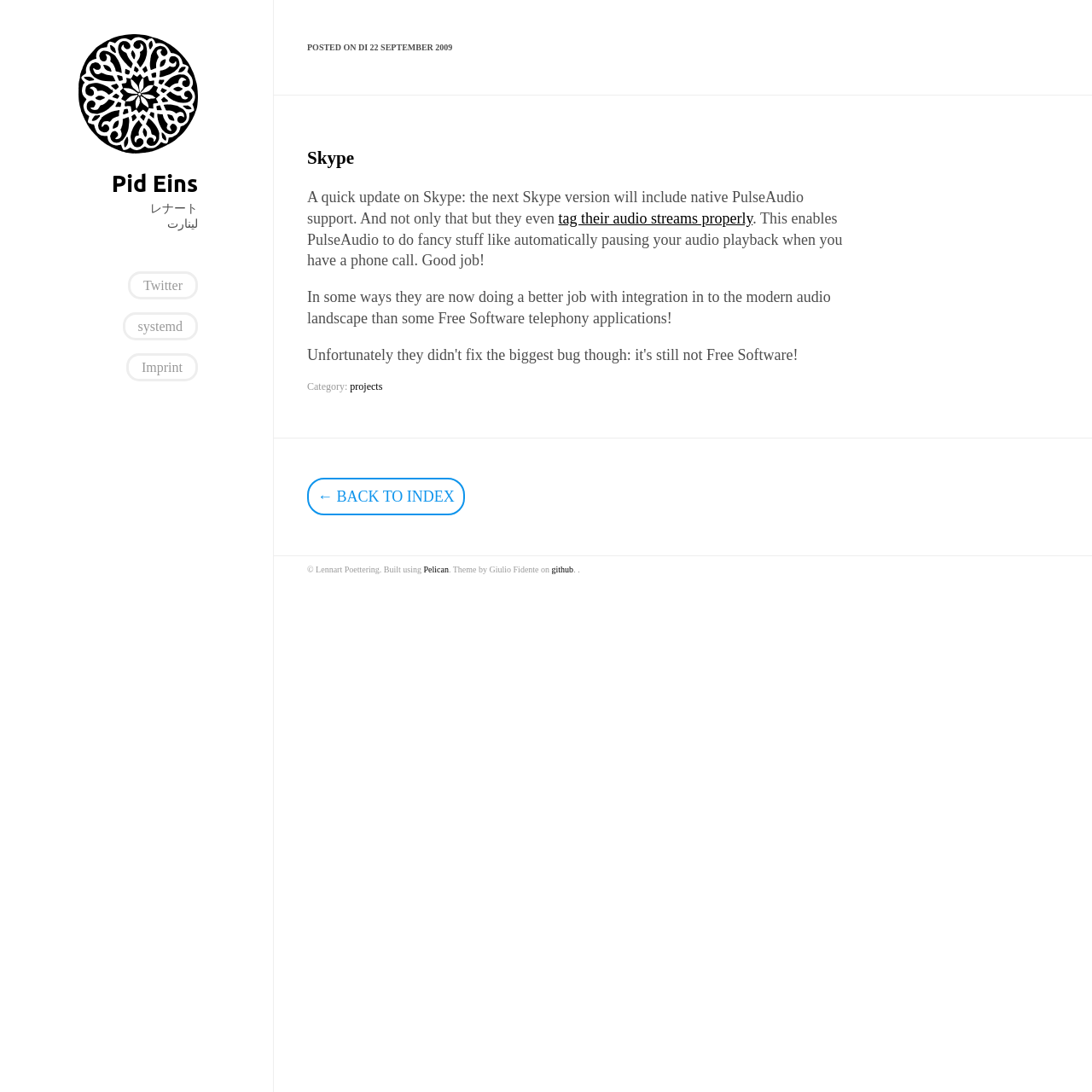What is PulseAudio used for?
Refer to the image and answer the question using a single word or phrase.

Audio playback